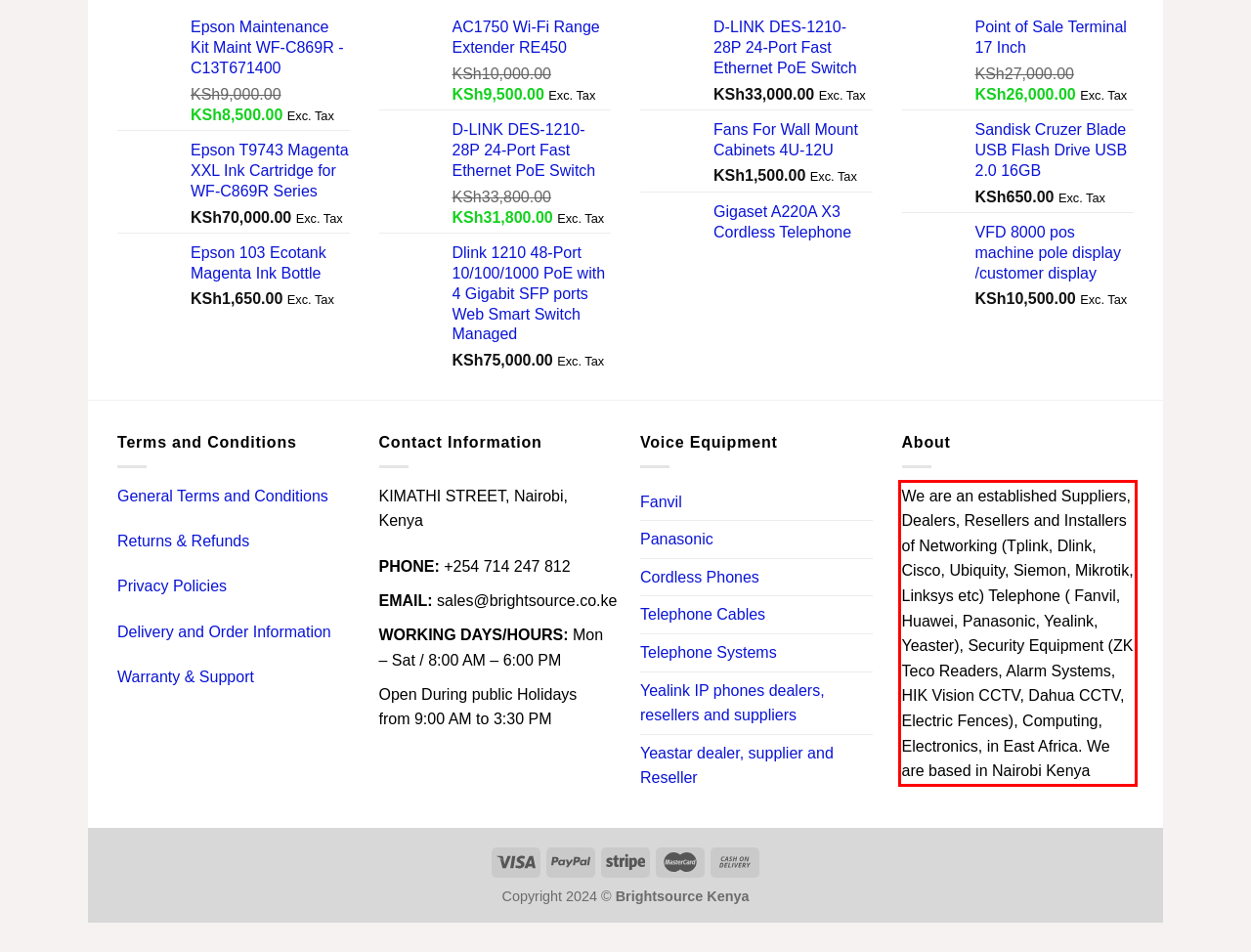Given the screenshot of a webpage, identify the red rectangle bounding box and recognize the text content inside it, generating the extracted text.

We are an established Suppliers, Dealers, Resellers and Installers of Networking (Tplink, Dlink, Cisco, Ubiquity, Siemon, Mikrotik, Linksys etc) Telephone ( Fanvil, Huawei, Panasonic, Yealink, Yeaster), Security Equipment (ZK Teco Readers, Alarm Systems, HIK Vision CCTV, Dahua CCTV, Electric Fences), Computing, Electronics, in East Africa. We are based in Nairobi Kenya